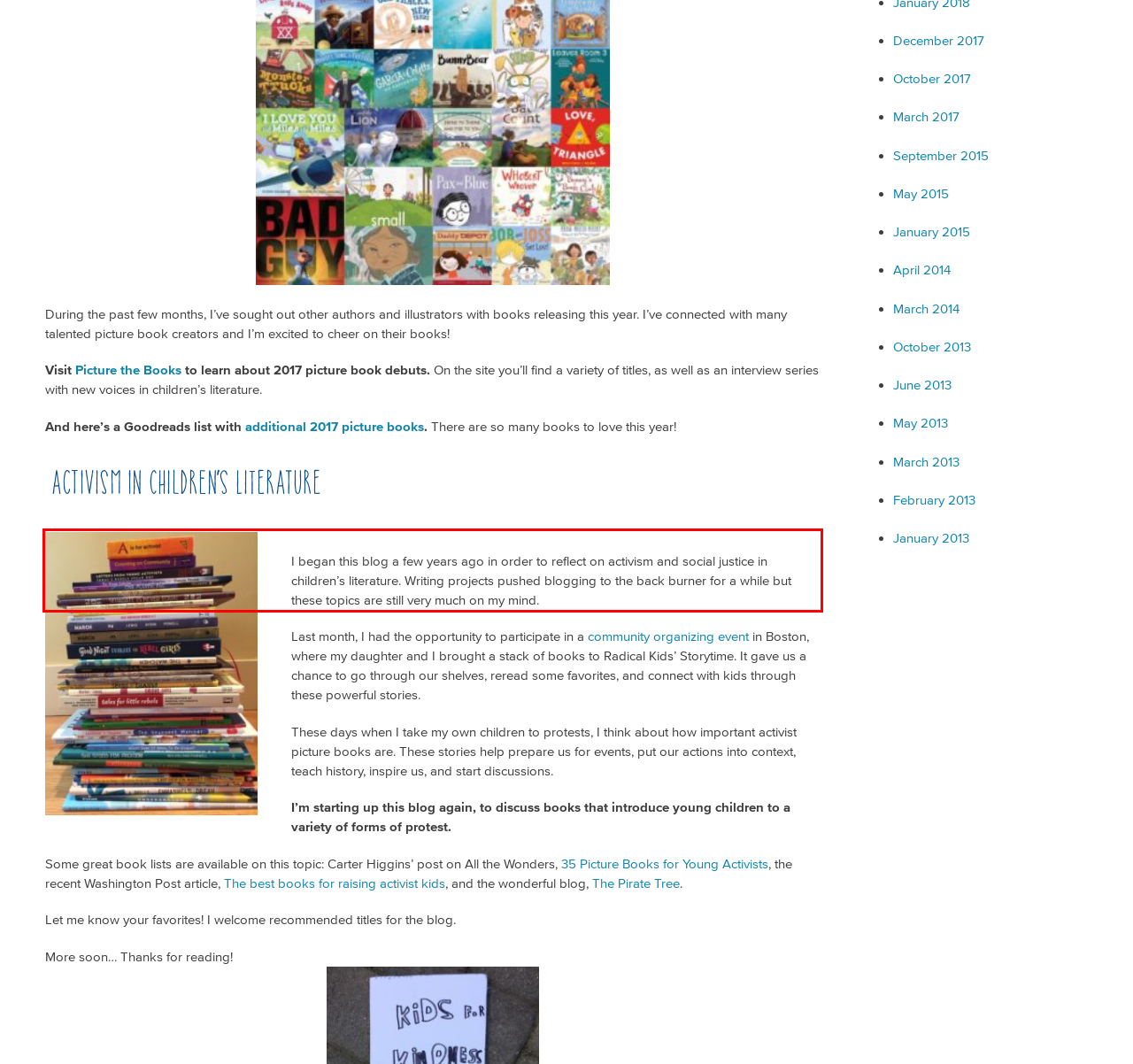There is a screenshot of a webpage with a red bounding box around a UI element. Please use OCR to extract the text within the red bounding box.

I began this blog a few years ago in order to reflect on activism and social justice in children’s literature. Writing projects pushed blogging to the back burner for a while but these topics are still very much on my mind.